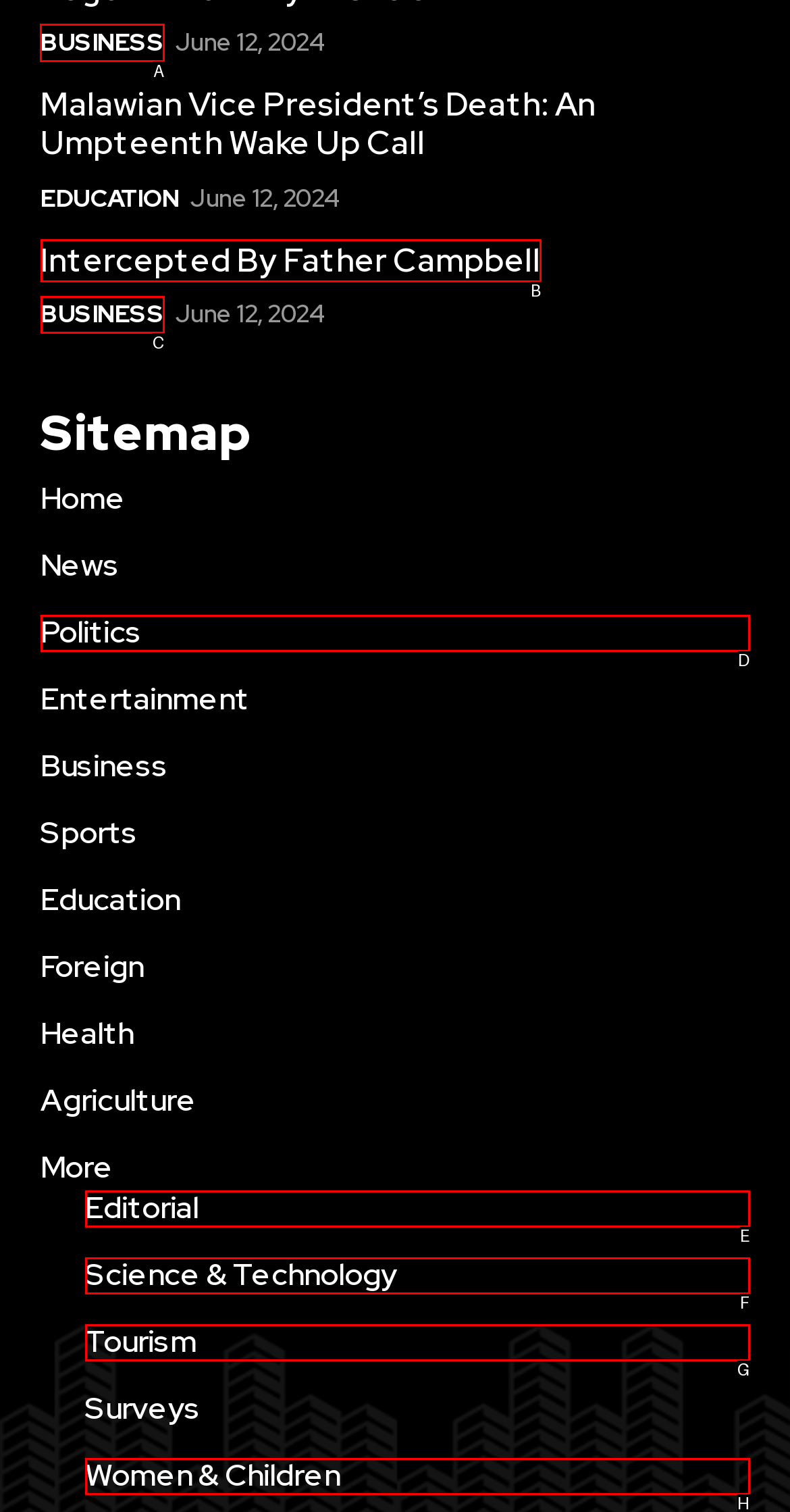Tell me which one HTML element I should click to complete the following instruction: Click on BUSINESS
Answer with the option's letter from the given choices directly.

A